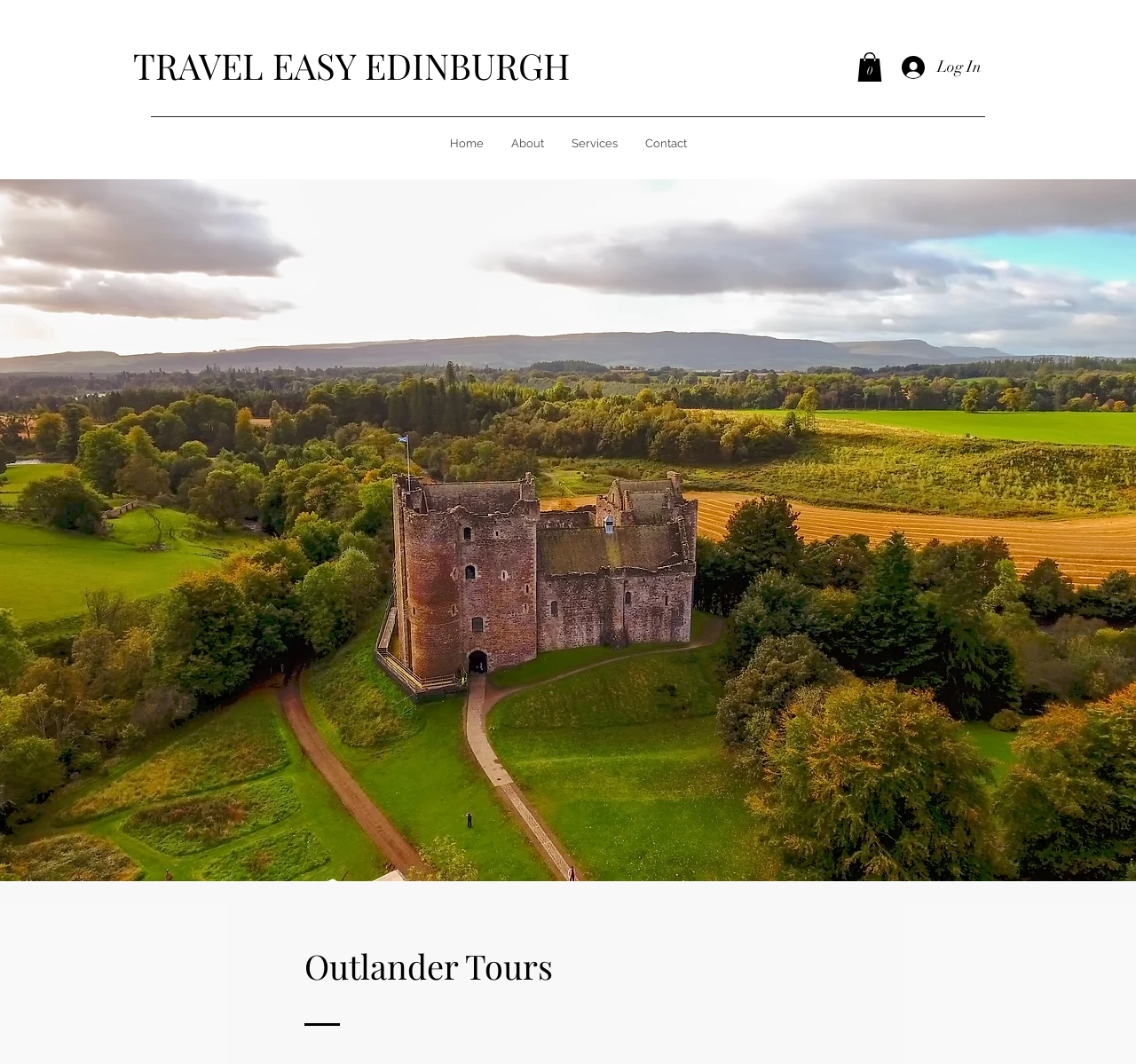Based on the visual content of the image, answer the question thoroughly: What type of tours are offered by the company?

I found the answer by looking at the heading element with the text 'Outlander Tours', which suggests that the company offers tours related to the Outlander series.